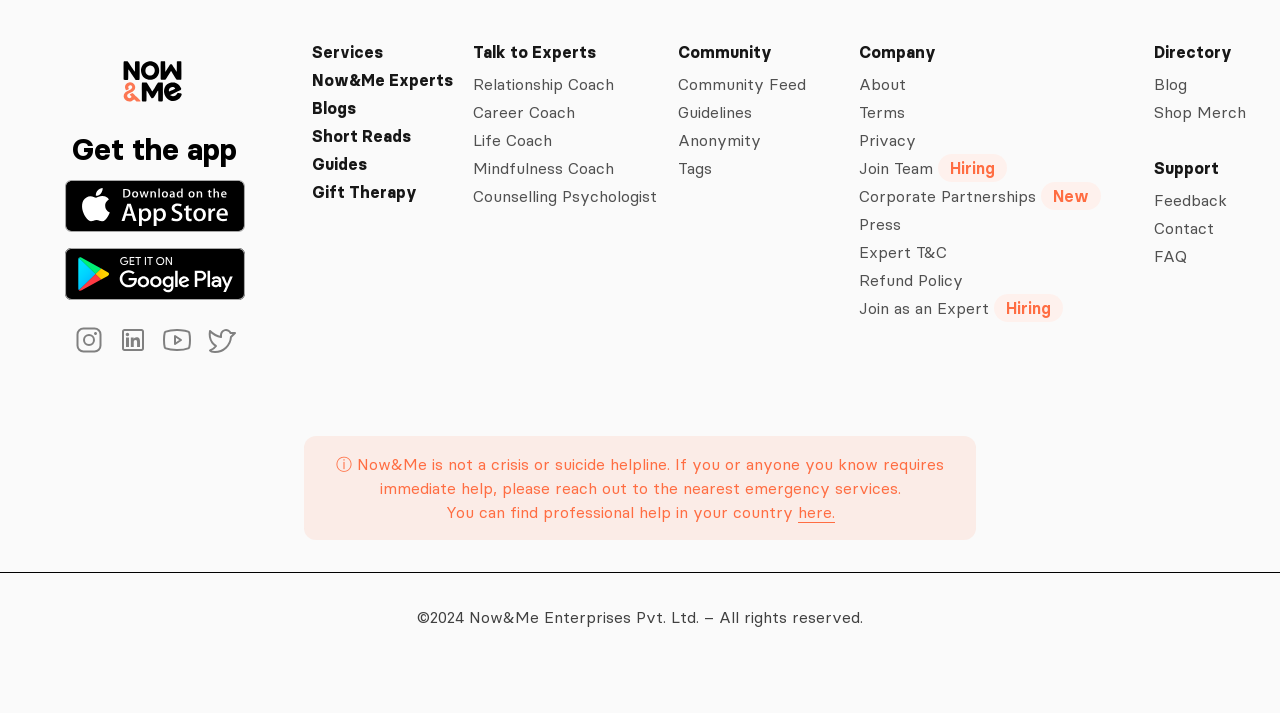Please determine the bounding box of the UI element that matches this description: Gift Therapy. The coordinates should be given as (top-left x, top-left y, bottom-right x, bottom-right y), with all values between 0 and 1.

[0.24, 0.292, 0.36, 0.326]